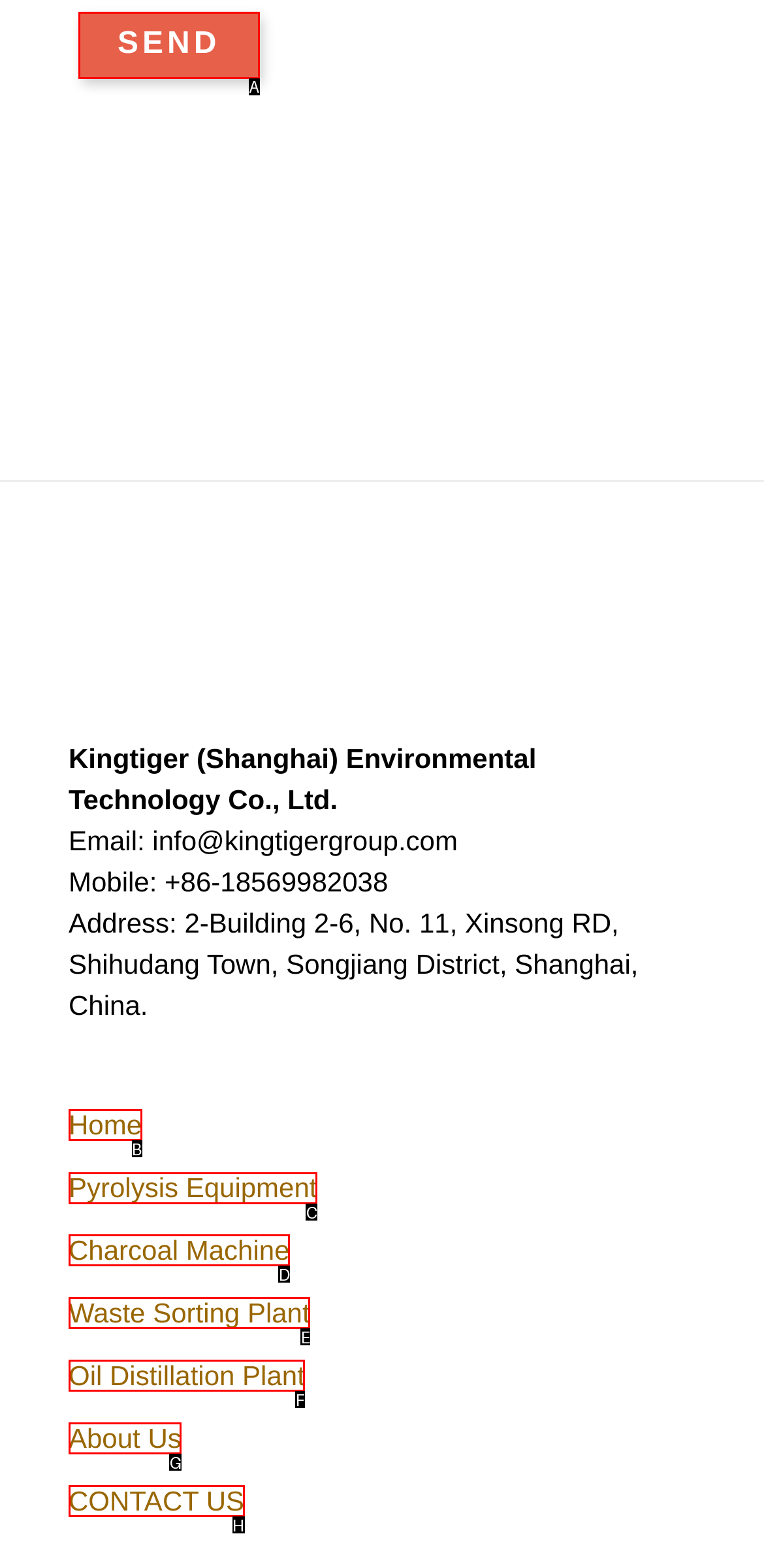Choose the HTML element you need to click to achieve the following task: View Pyrolysis Equipment page
Respond with the letter of the selected option from the given choices directly.

C